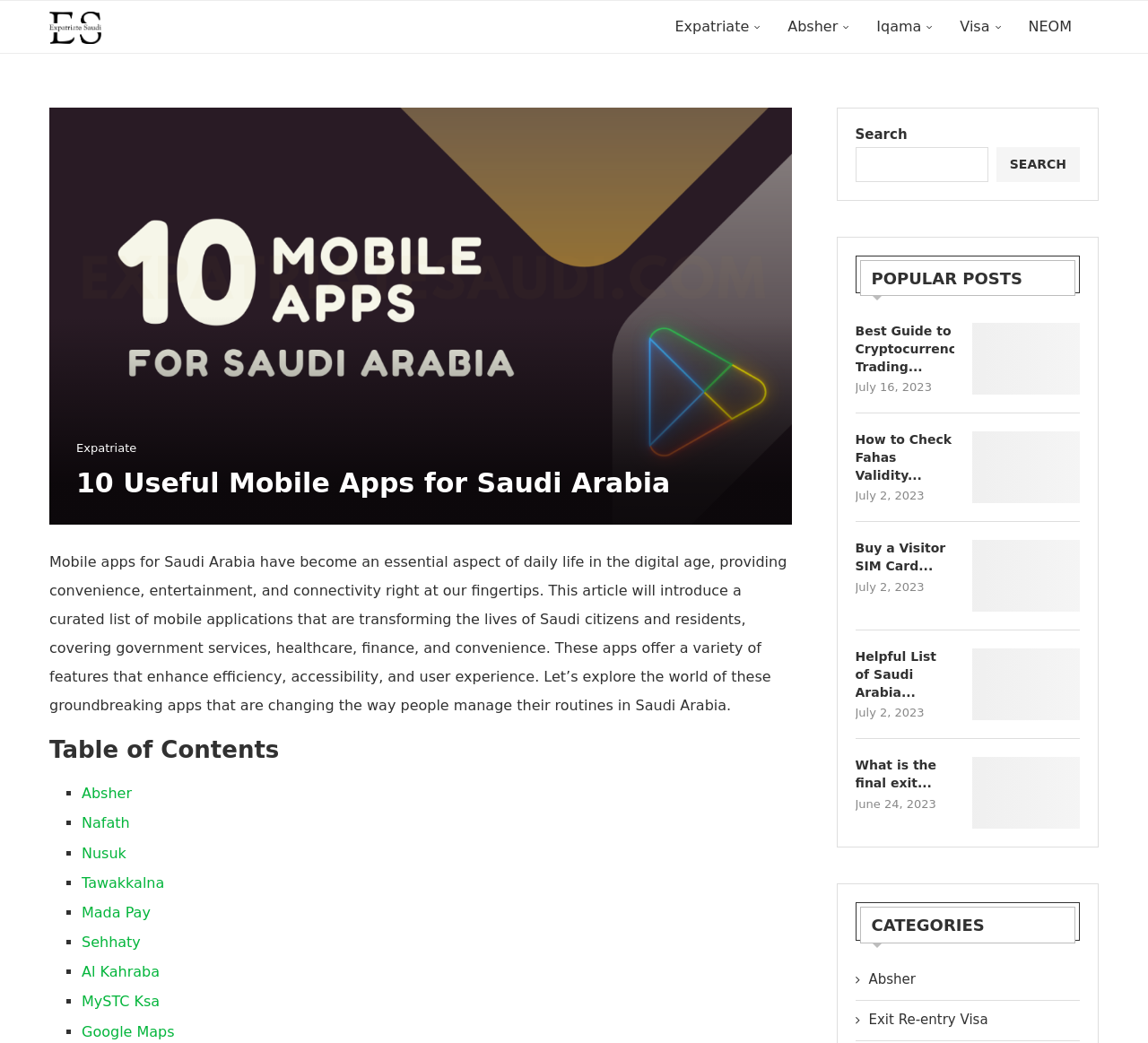Please specify the bounding box coordinates of the clickable region to carry out the following instruction: "Click on the 'Expatriate Saudi' link". The coordinates should be four float numbers between 0 and 1, in the format [left, top, right, bottom].

[0.043, 0.001, 0.088, 0.052]